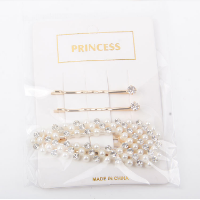Give a thorough explanation of the elements present in the image.

The image showcases a set of elegant hair accessories, prominently labeled as "PRINCESS." This chic collection features two delicately designed hairpins adorned with sparkling rhinestones and a beautiful string of faux pearls, enhancing its appeal. The accessories are packaged neatly, highlighting their quality and charm, making them ideal for special occasions or everyday wear. The product is proudly marked as "MADE IN CHINA," indicating its origin. This stylish set is perfect for adding a touch of sophistication to any hairstyle.